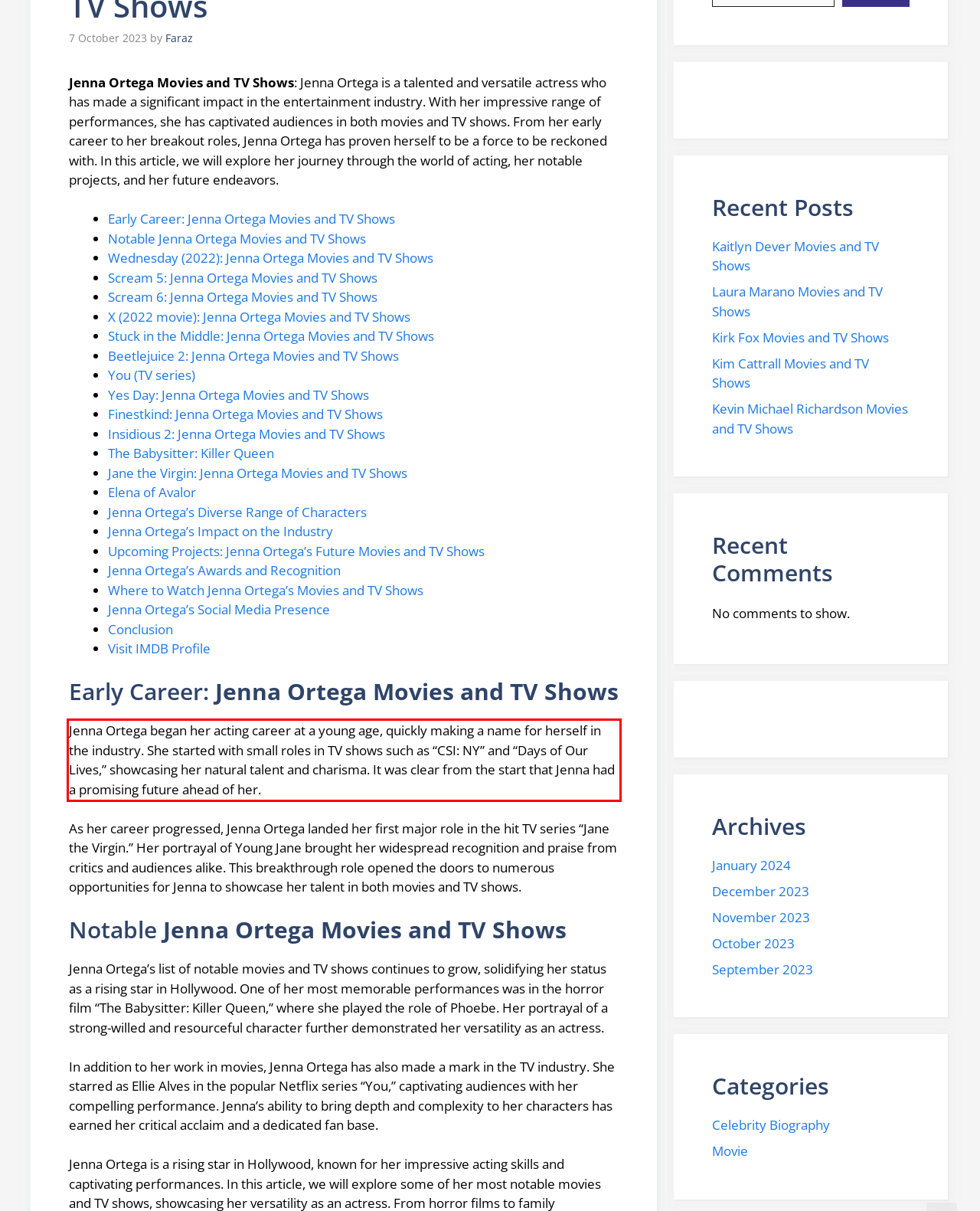You are provided with a screenshot of a webpage containing a red bounding box. Please extract the text enclosed by this red bounding box.

Jenna Ortega began her acting career at a young age, quickly making a name for herself in the industry. She started with small roles in TV shows such as “CSI: NY” and “Days of Our Lives,” showcasing her natural talent and charisma. It was clear from the start that Jenna had a promising future ahead of her.